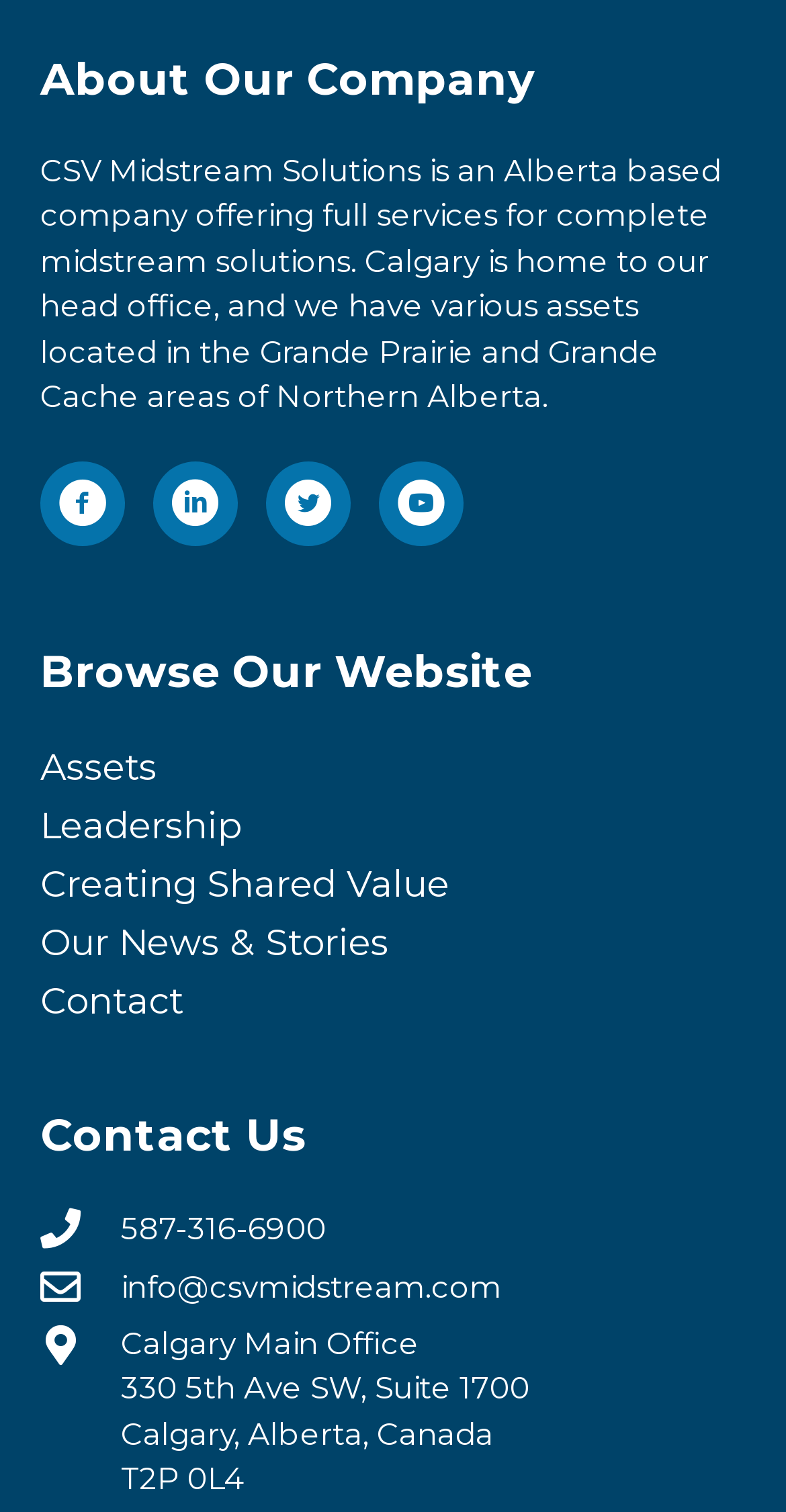What services does the company offer?
Please provide a single word or phrase answer based on the image.

midstream solutions